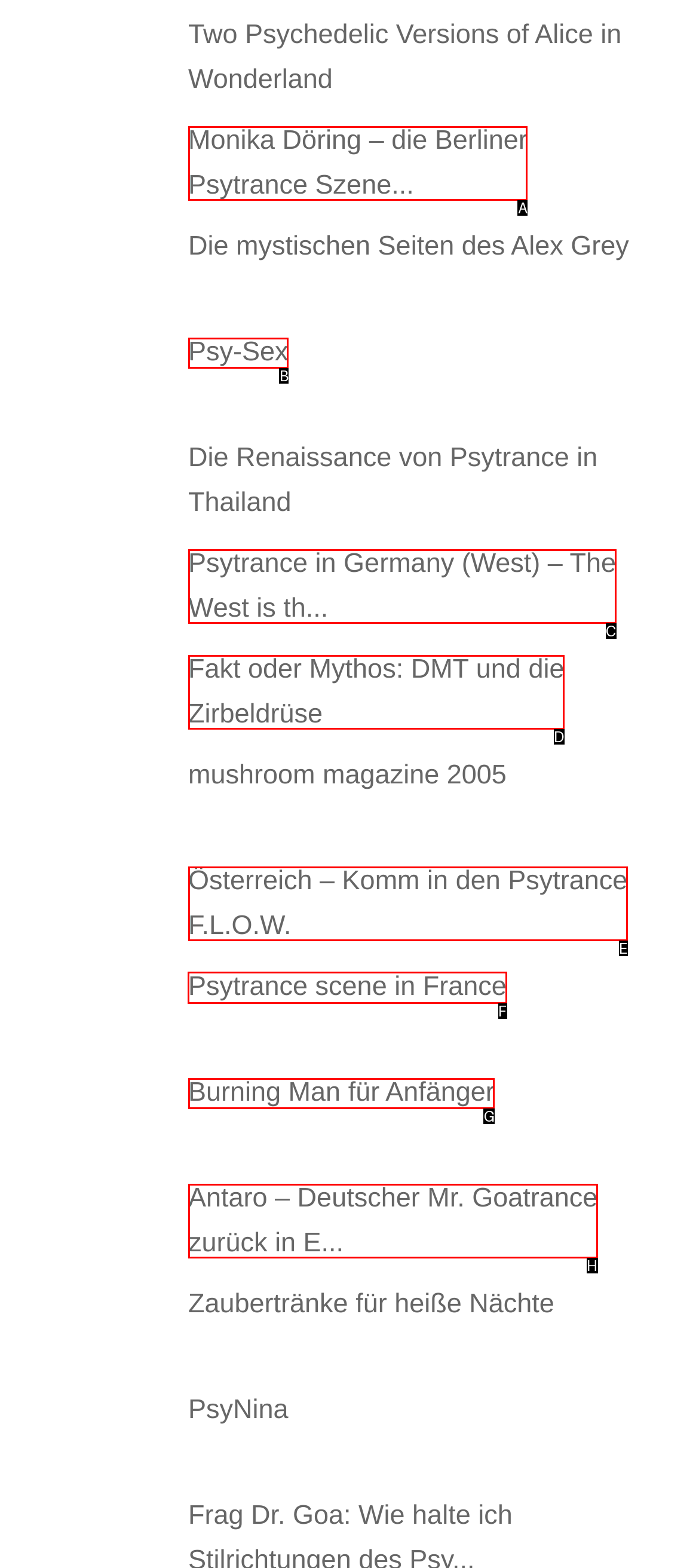Which HTML element should be clicked to complete the following task: Read about the Psytrance scene in France?
Answer with the letter corresponding to the correct choice.

F